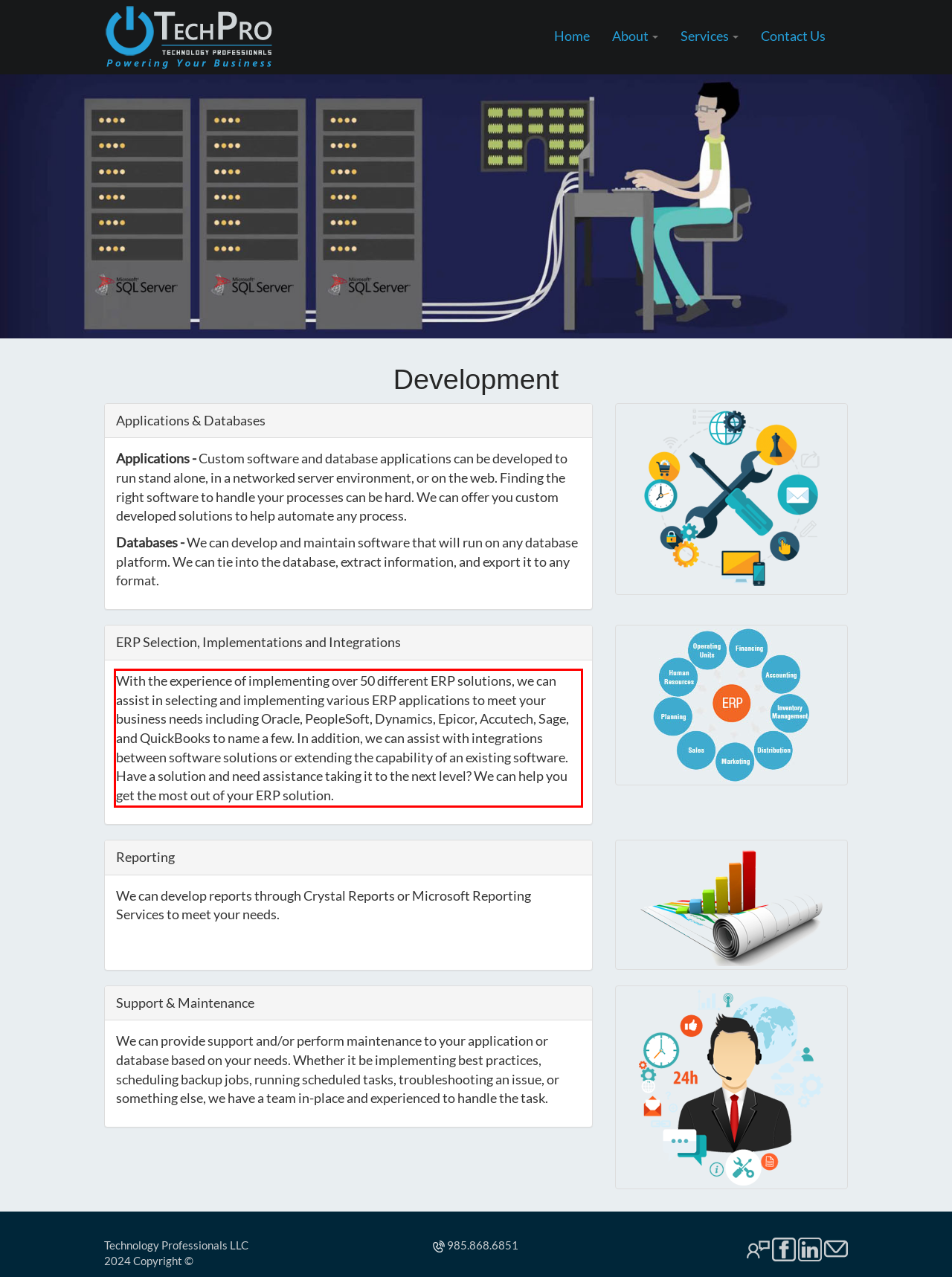Examine the screenshot of the webpage, locate the red bounding box, and perform OCR to extract the text contained within it.

With the experience of implementing over 50 different ERP solutions, we can assist in selecting and implementing various ERP applications to meet your business needs including Oracle, PeopleSoft, Dynamics, Epicor, Accutech, Sage, and QuickBooks to name a few. In addition, we can assist with integrations between software solutions or extending the capability of an existing software. Have a solution and need assistance taking it to the next level? We can help you get the most out of your ERP solution.